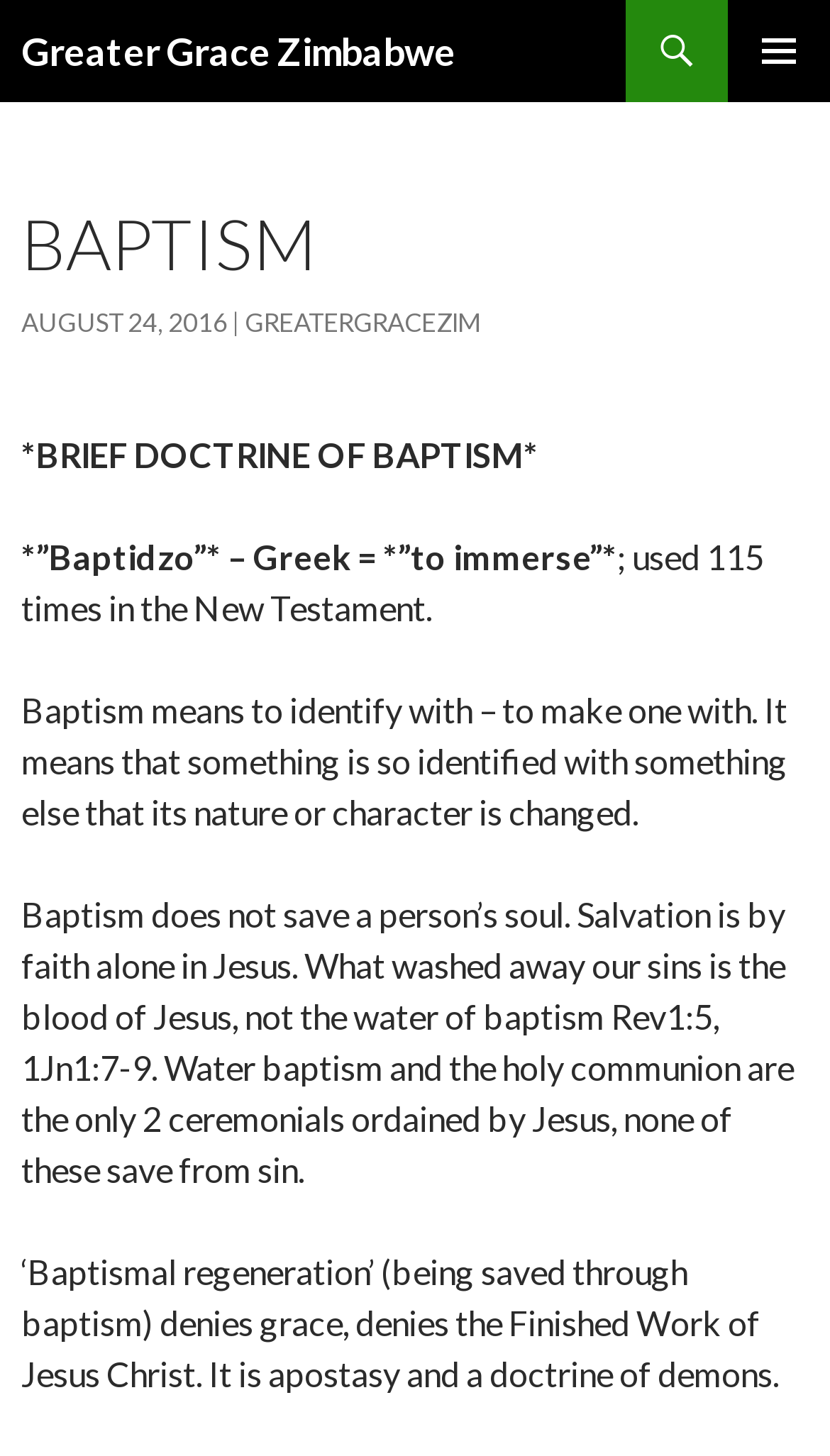Identify and provide the title of the webpage.

Greater Grace Zimbabwe